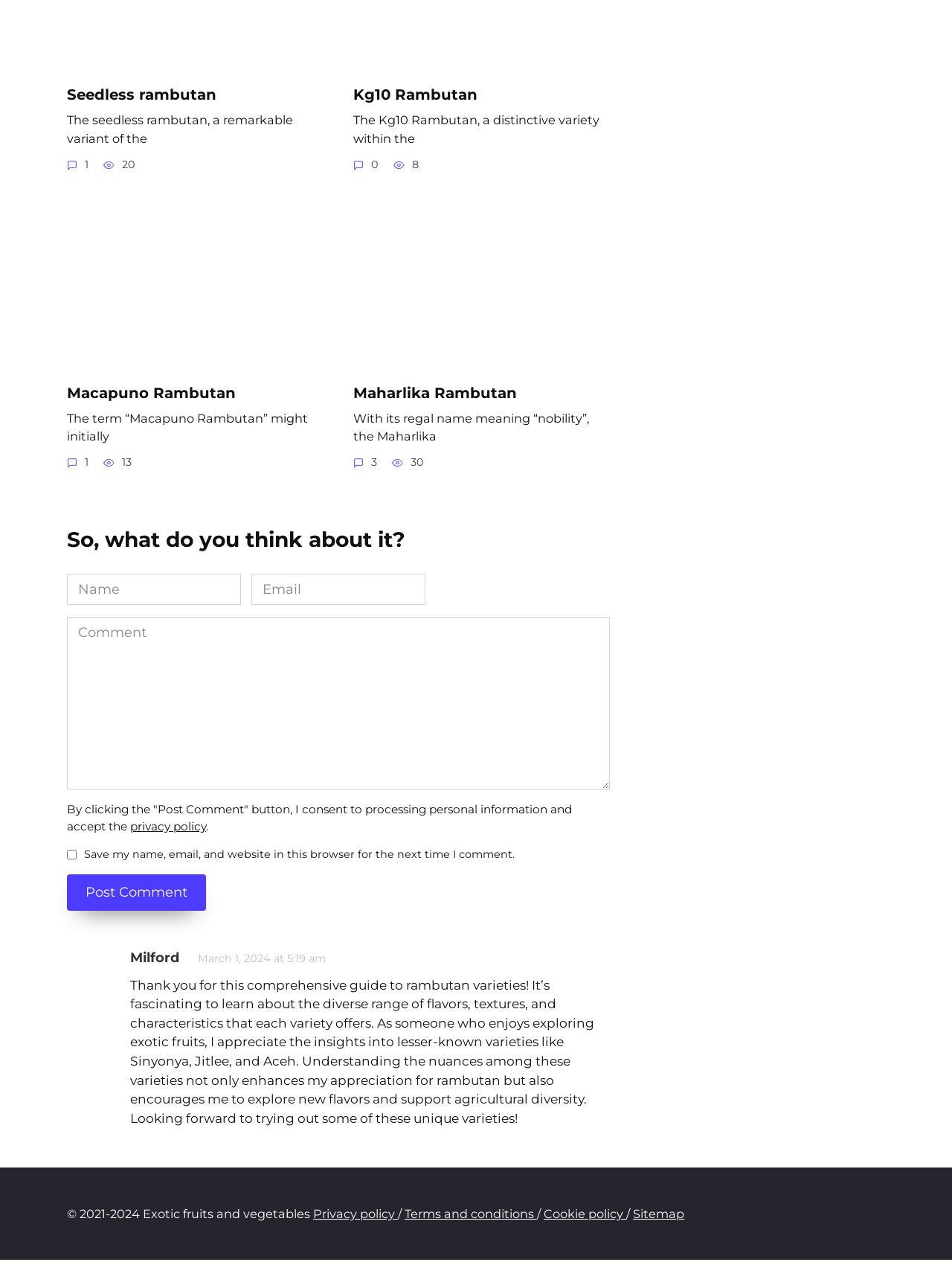Please examine the image and answer the question with a detailed explanation:
What is the purpose of the textbox labeled 'Name *'?

The textbox labeled 'Name *' is a required field, and it is likely used to input the user's name when posting a comment. This is a common practice on websites where users can leave comments.